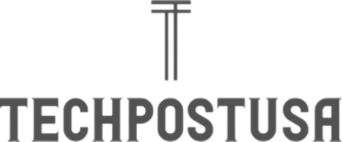What are the domains covered by the platform?
Please answer the question as detailed as possible.

According to the caption, the platform delivers insightful content across various domains, including technology, business, education, and sports, indicating a broad range of topics covered.